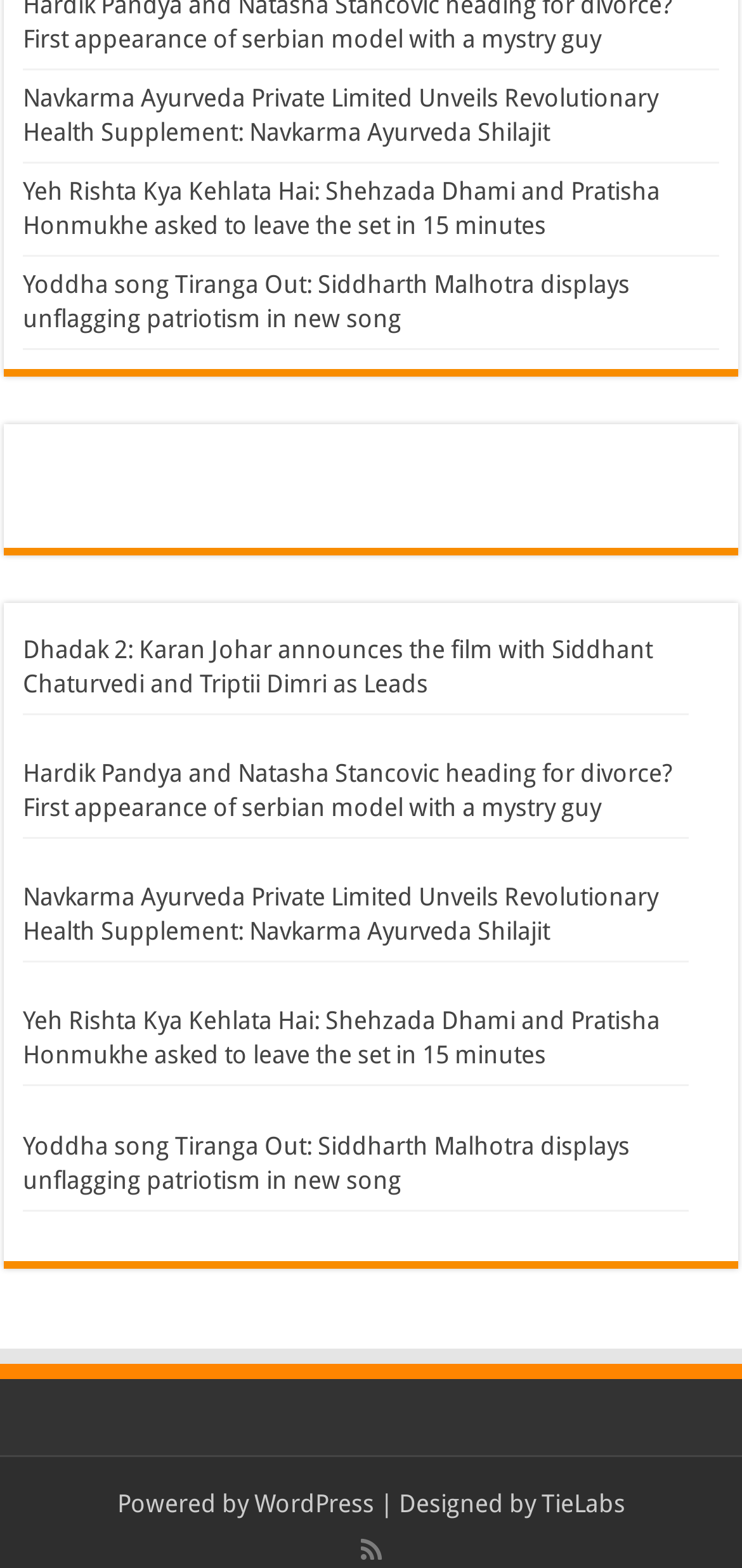From the webpage screenshot, predict the bounding box coordinates (top-left x, top-left y, bottom-right x, bottom-right y) for the UI element described here: TieLabs

[0.729, 0.95, 0.842, 0.968]